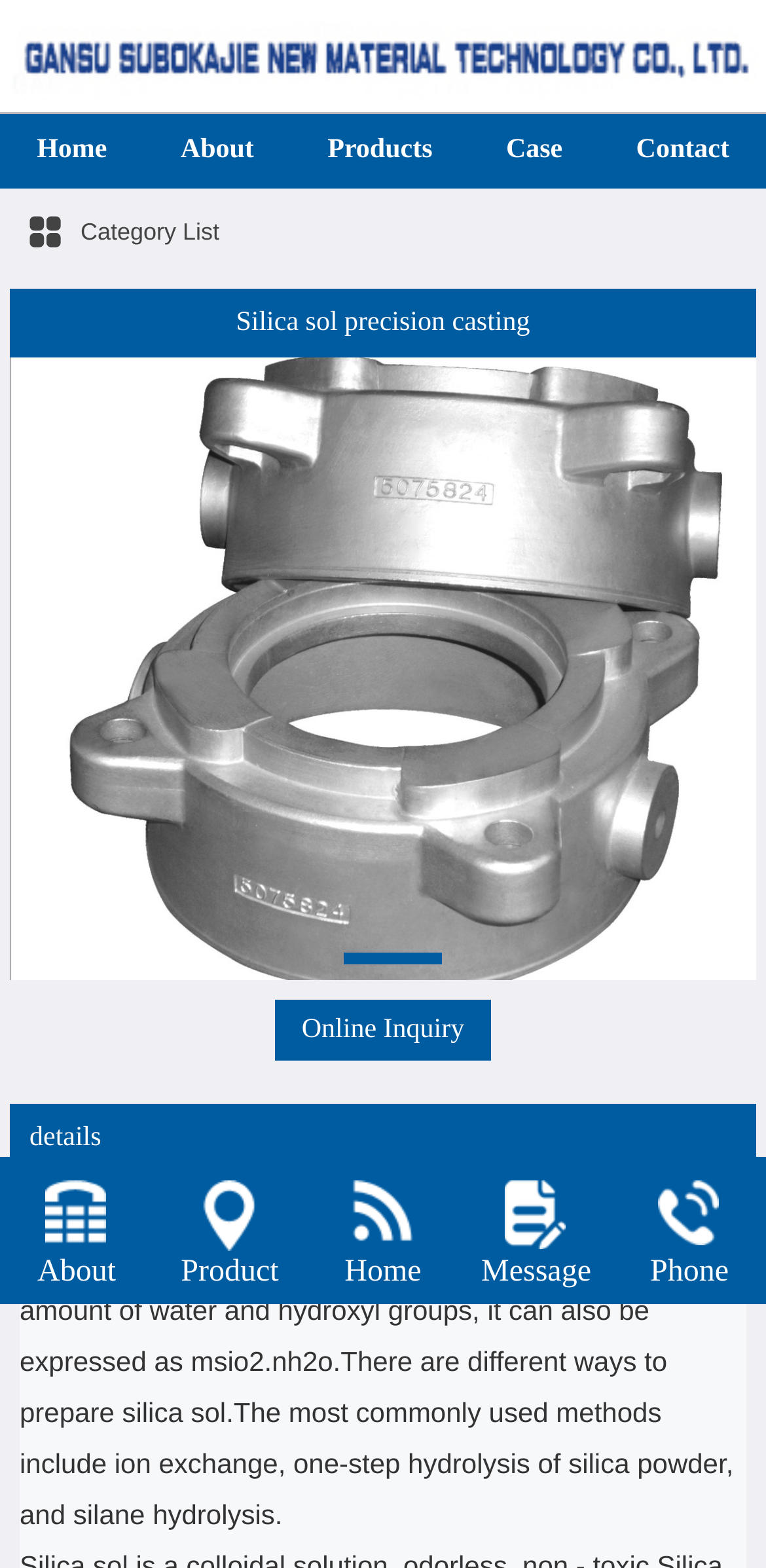What is the main product category of the website?
Kindly offer a comprehensive and detailed response to the question.

From the navigation bar and product description, I can see that the website is focused on precision casting, including resin sand alloy castings and Silica Sol precision castings.